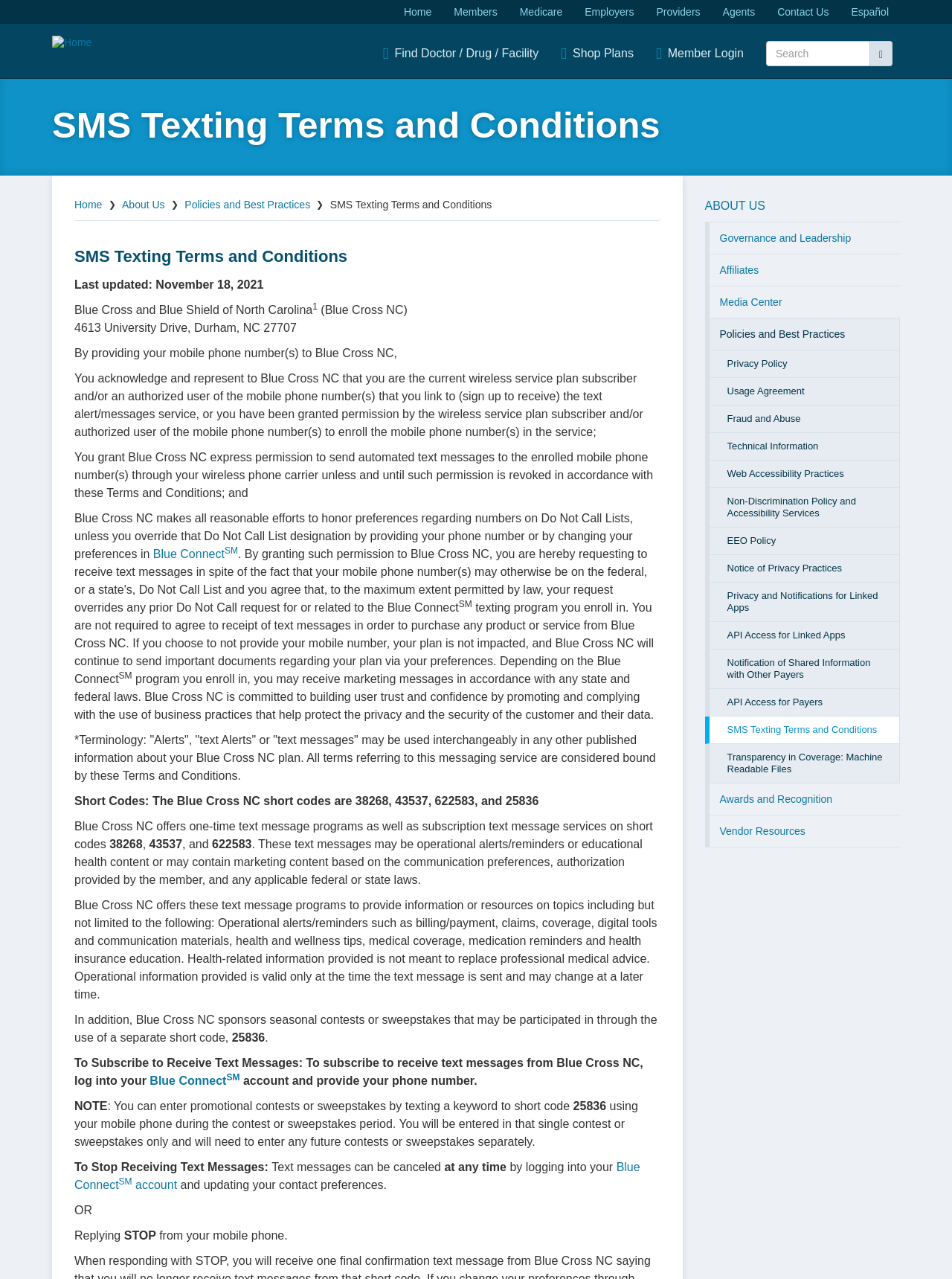Determine the bounding box coordinates of the element's region needed to click to follow the instruction: "Find Doctor / Drug / Facility". Provide these coordinates as four float numbers between 0 and 1, formatted as [left, top, right, bottom].

[0.39, 0.027, 0.578, 0.056]